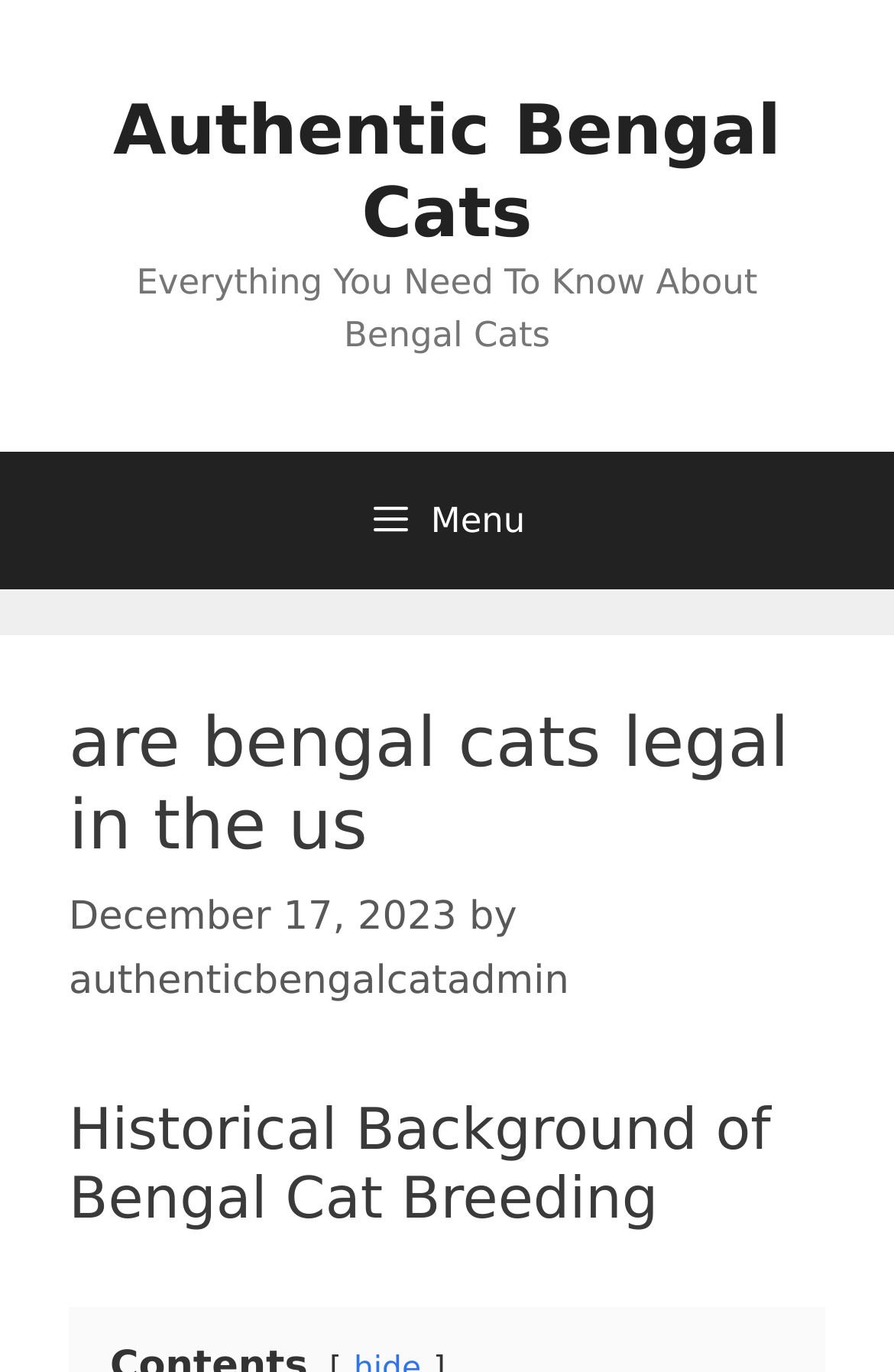Who is the author of the article? Based on the screenshot, please respond with a single word or phrase.

authenticbengalcatadmin